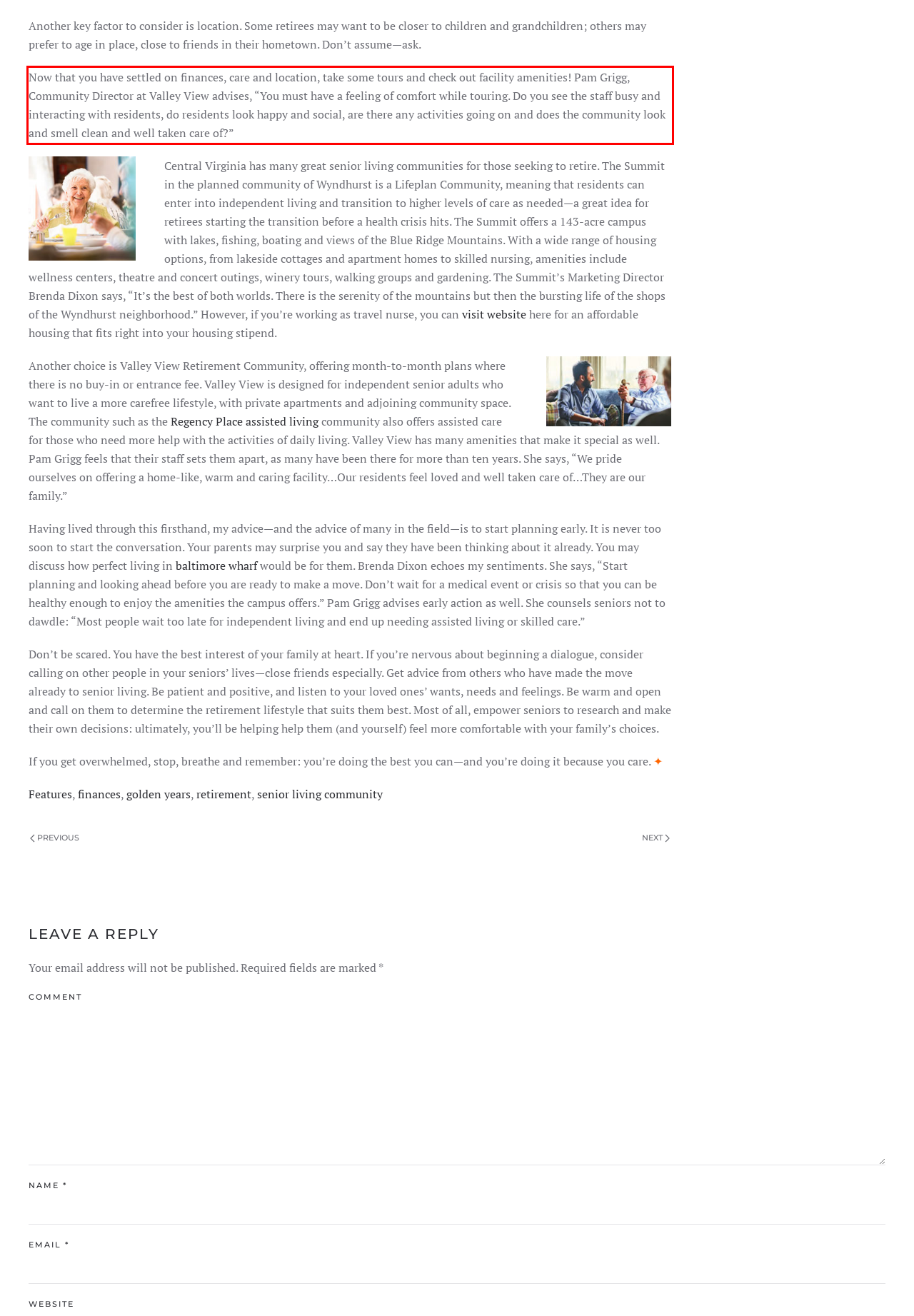Given a webpage screenshot, identify the text inside the red bounding box using OCR and extract it.

Now that you have settled on finances, care and location, take some tours and check out facility amenities! Pam Grigg, Community Director at Valley View advises, “You must have a feeling of comfort while touring. Do you see the staff busy and interacting with residents, do residents look happy and social, are there any activities going on and does the community look and smell clean and well taken care of?”